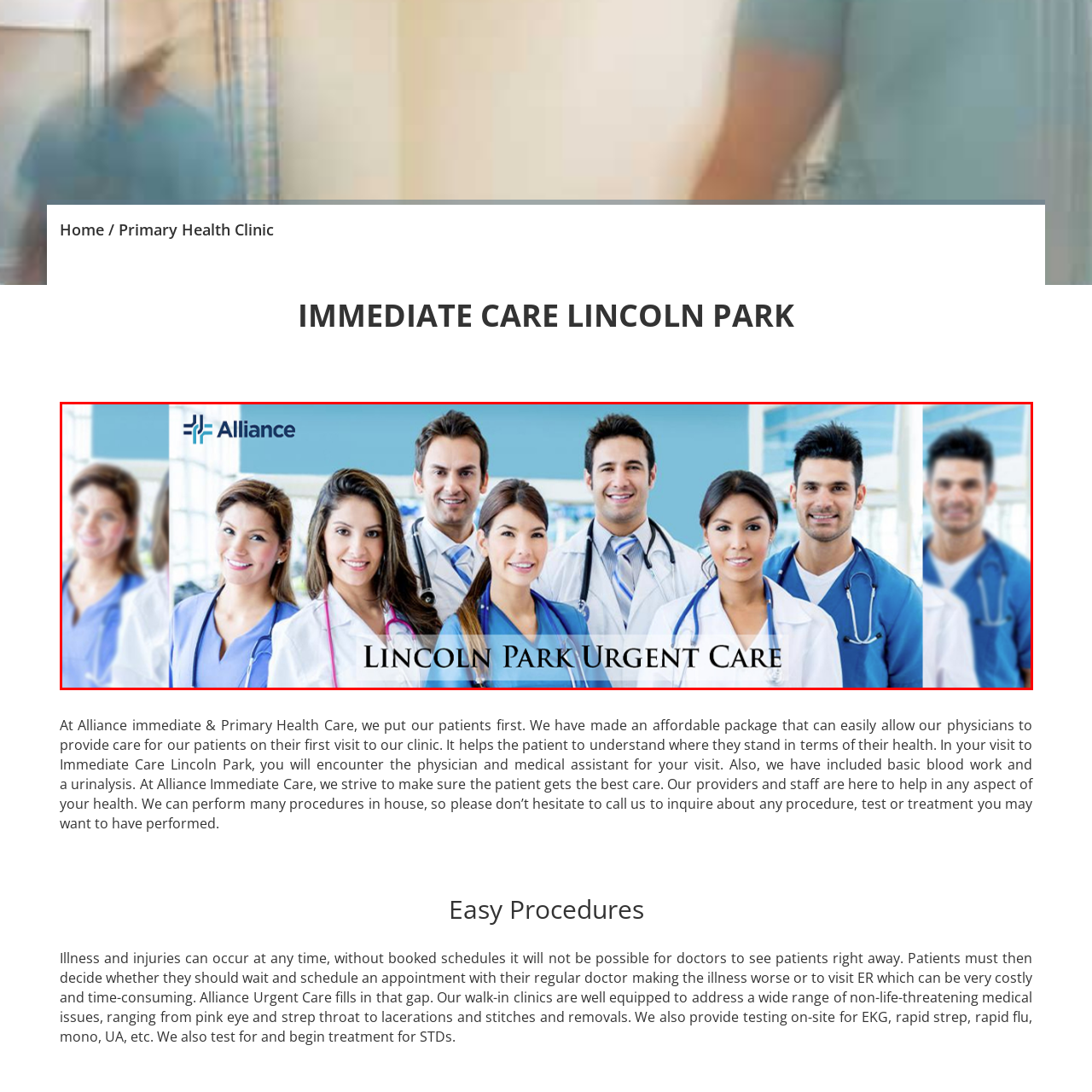What is the logo displayed in the upper left corner?
Analyze the highlighted section in the red bounding box of the image and respond to the question with a detailed explanation.

The caption states that the prominent logo of 'Alliance' is displayed in the upper left corner, reinforcing the branding of the clinic.